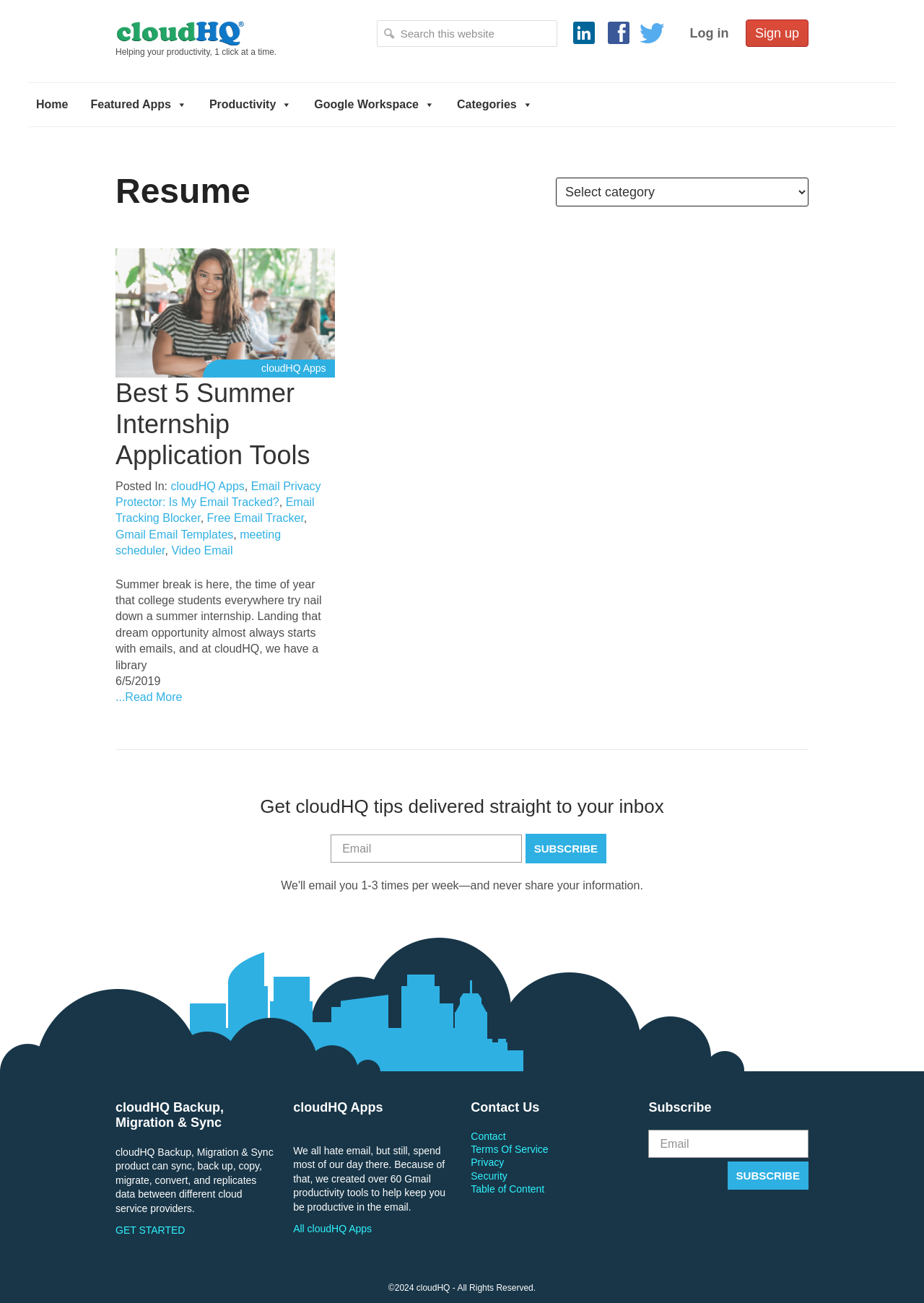Can you show the bounding box coordinates of the region to click on to complete the task described in the instruction: "Subscribe"?

[0.568, 0.64, 0.656, 0.663]